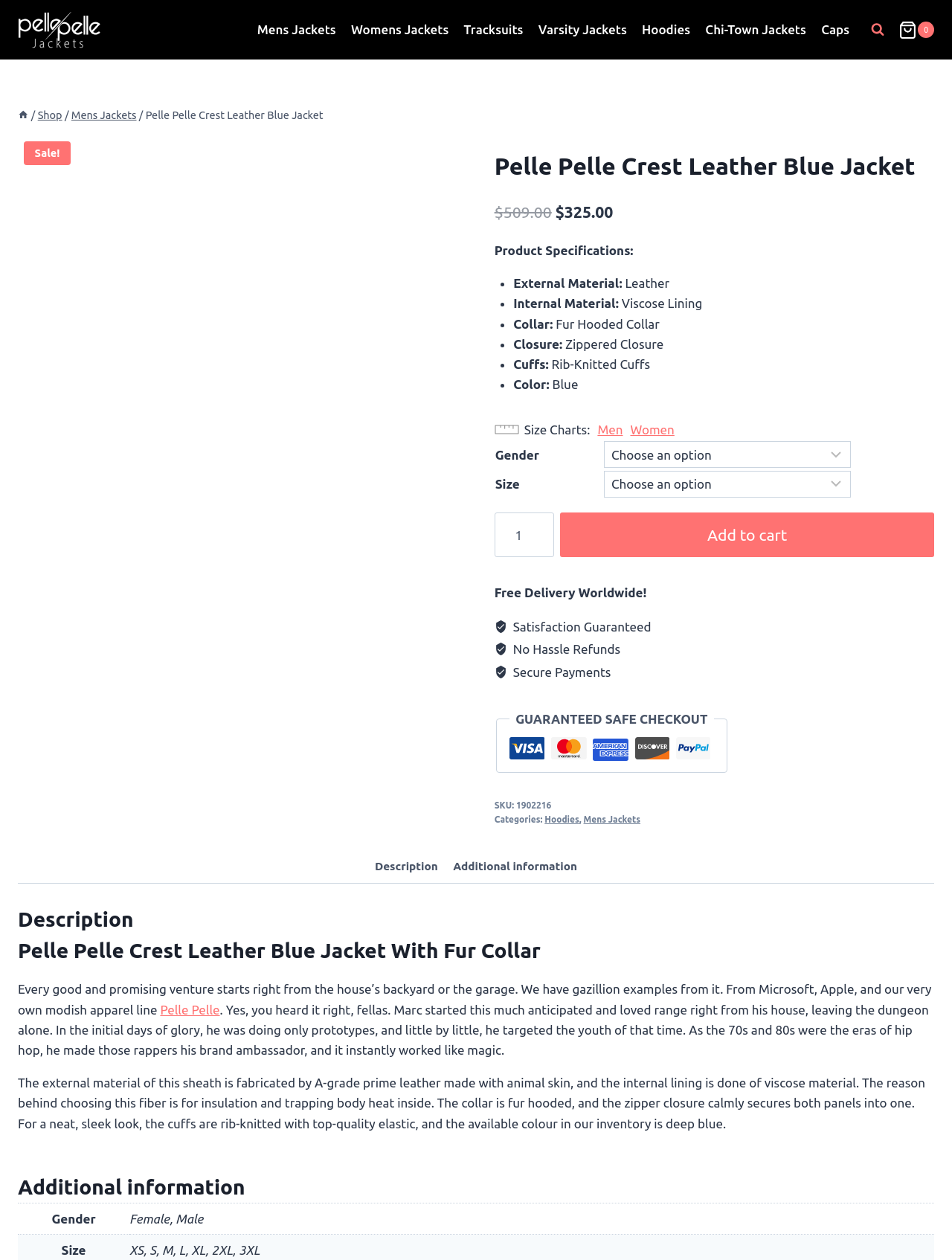Determine the heading of the webpage and extract its text content.

Pelle Pelle Crest Leather Blue Jacket